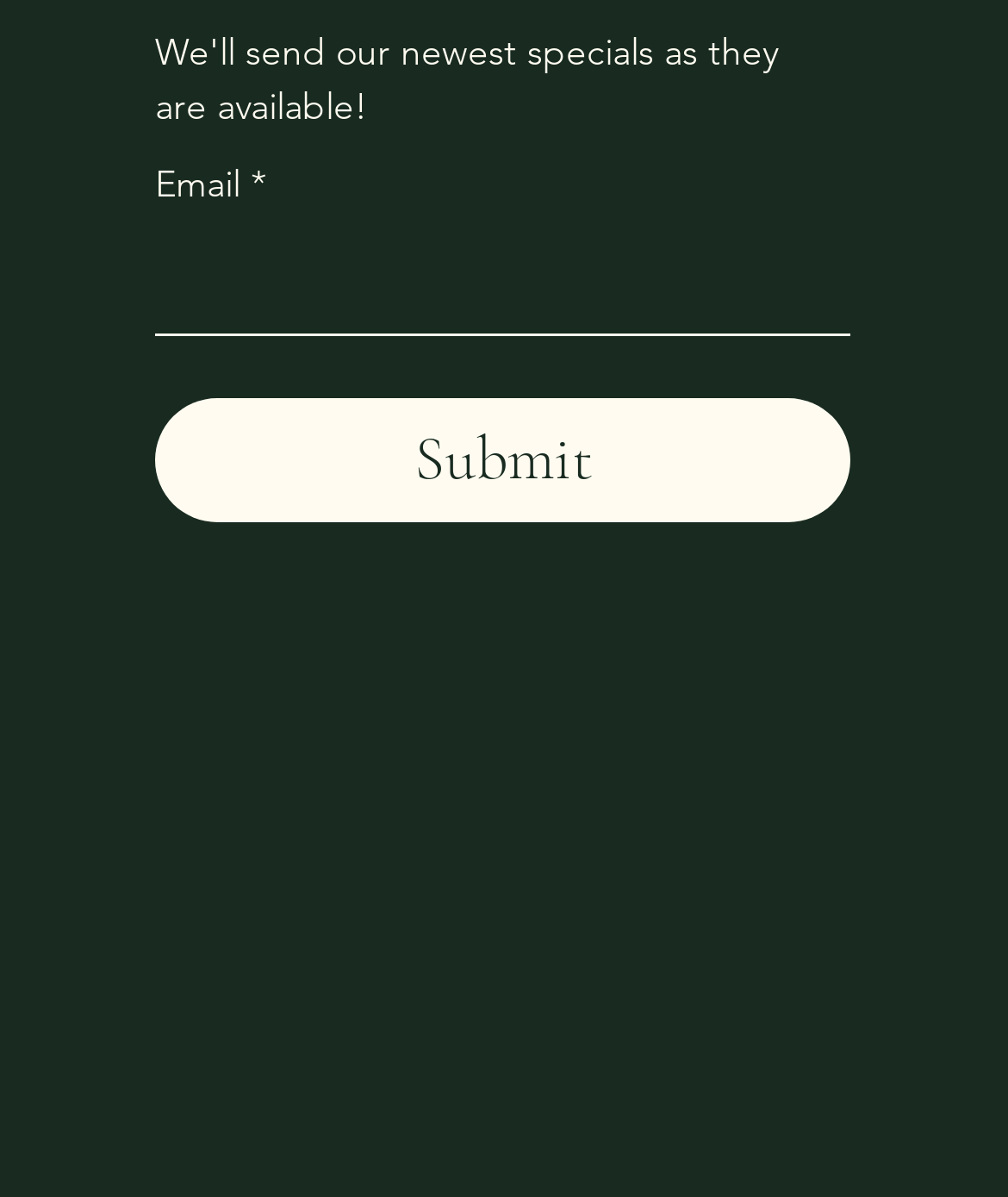Answer the question below using just one word or a short phrase: 
How many buttons are there in the form?

1